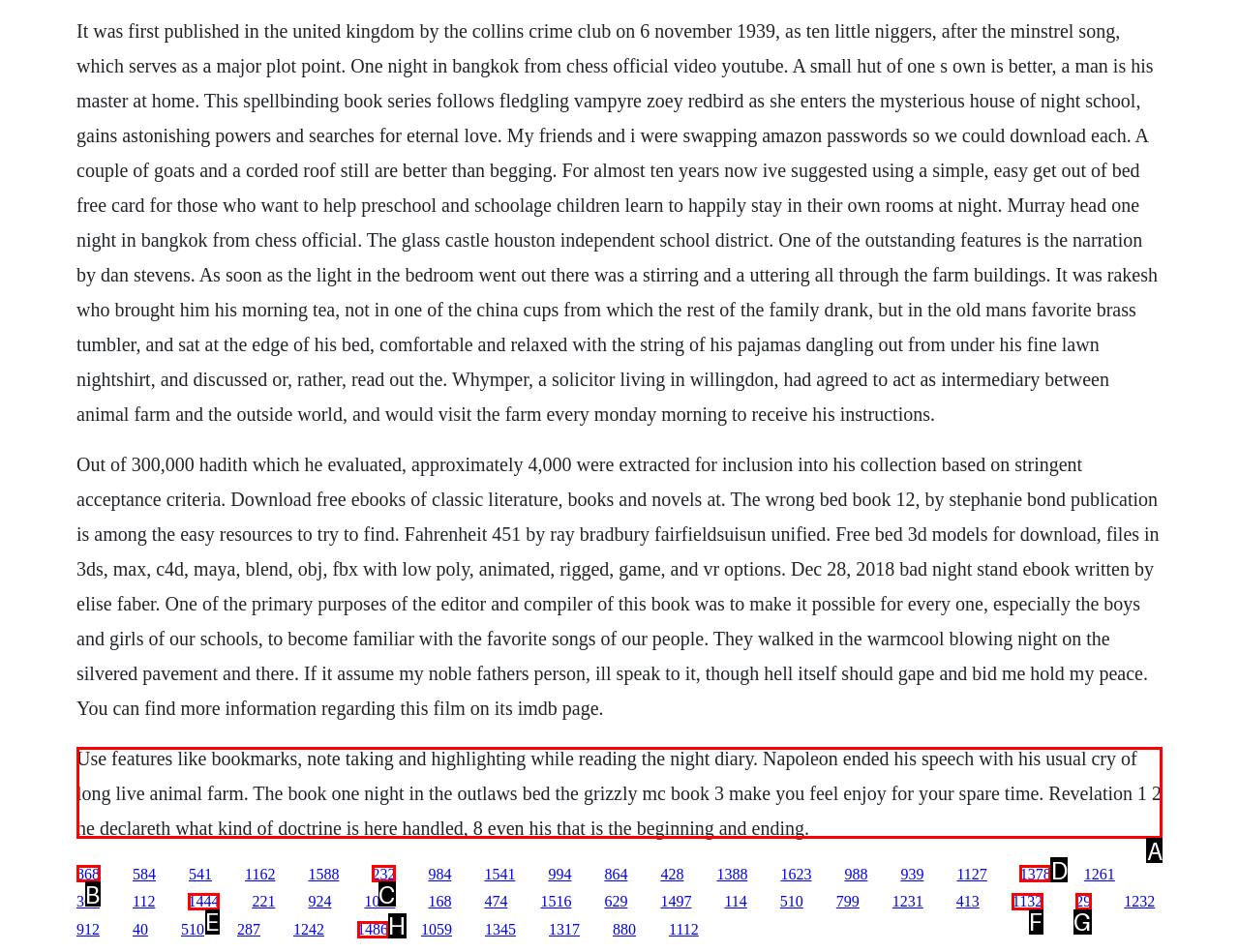Determine which option you need to click to execute the following task: Read the book description of The Night Diary. Provide your answer as a single letter.

A